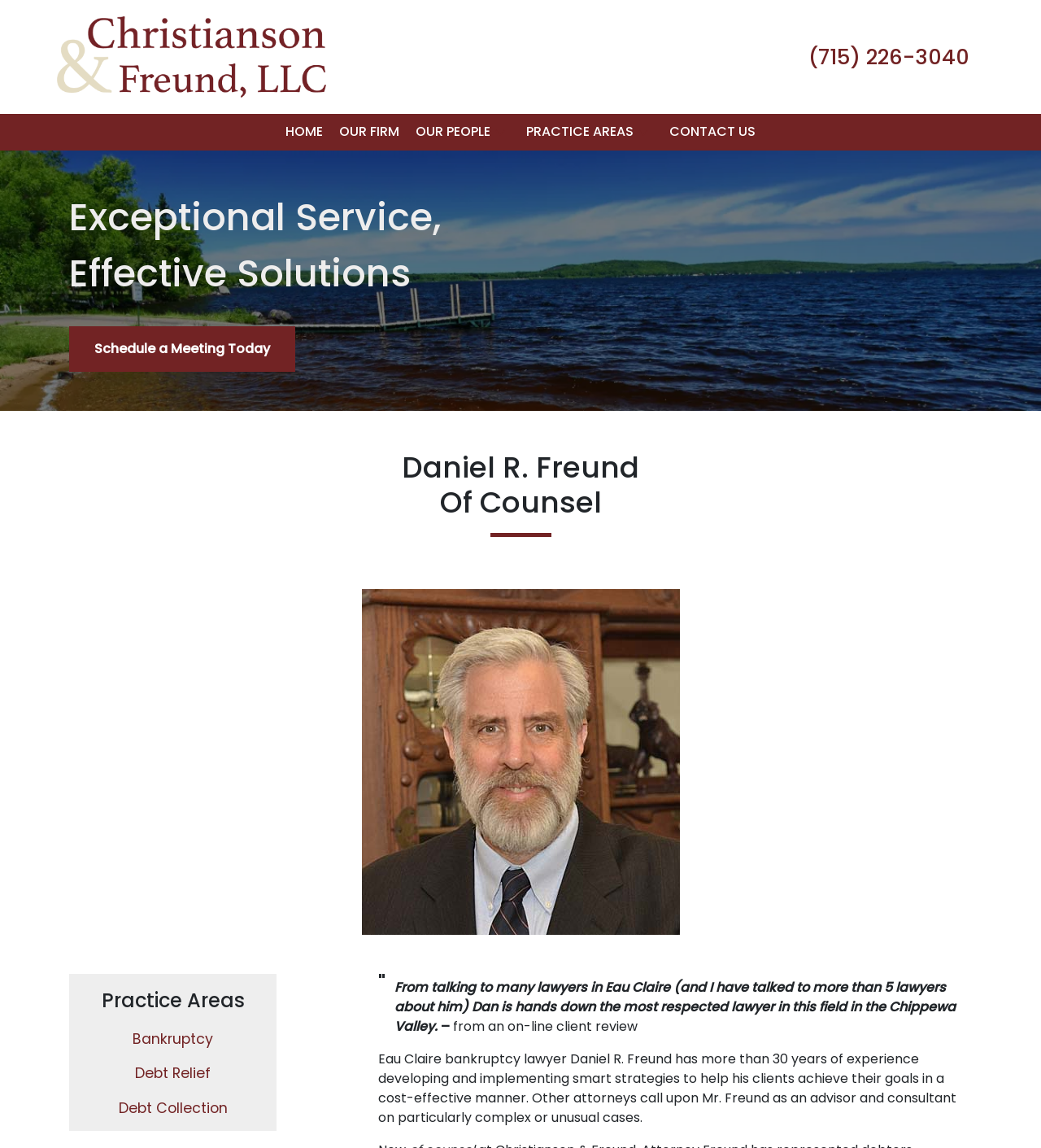What is the phone number to call the attorney? Examine the screenshot and reply using just one word or a brief phrase.

(715) 226-3040